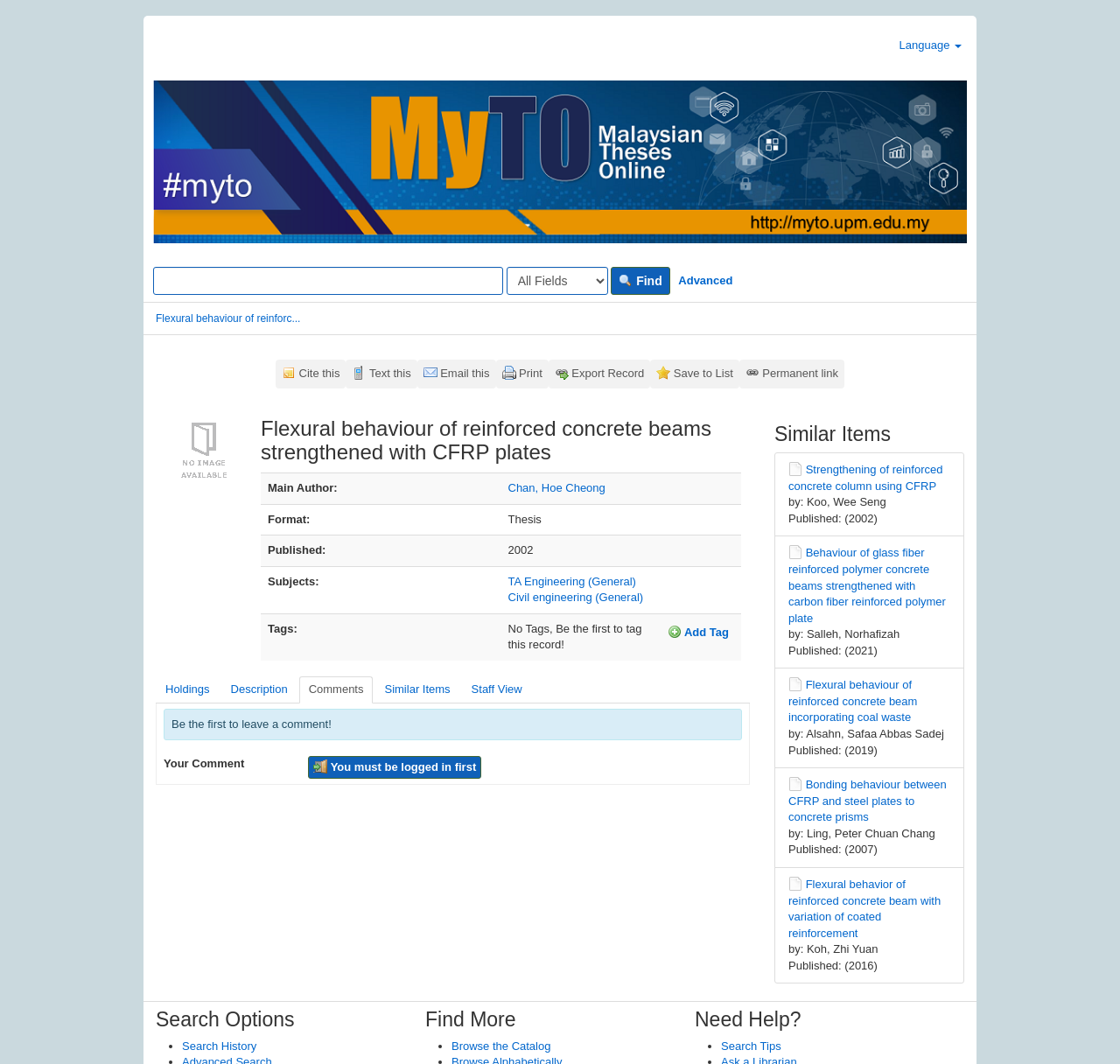For the following element description, predict the bounding box coordinates in the format (top-left x, top-left y, bottom-right x, bottom-right y). All values should be floating point numbers between 0 and 1. Description: Civil engineering (General)

[0.454, 0.555, 0.574, 0.568]